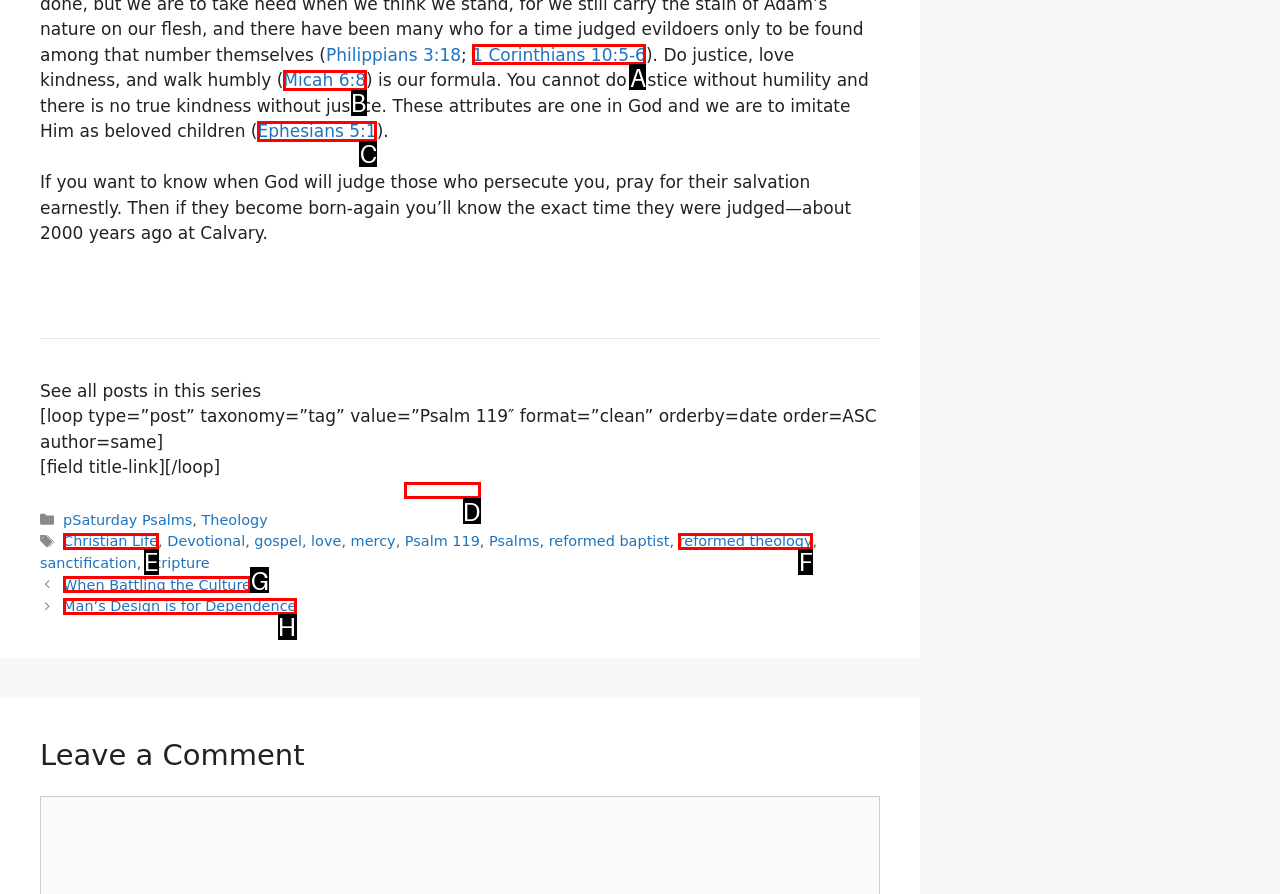Point out the option that needs to be clicked to fulfill the following instruction: Click on the link 'Psalm 119'
Answer with the letter of the appropriate choice from the listed options.

D